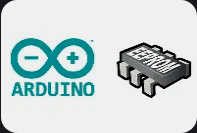What fields has Arduino become fundamental in?
Give a detailed response to the question by analyzing the screenshot.

According to the caption, Arduino has become fundamental in the fields of electronics and programming, particularly for hobbyists and education, which implies that Arduino has a significant impact on these areas.